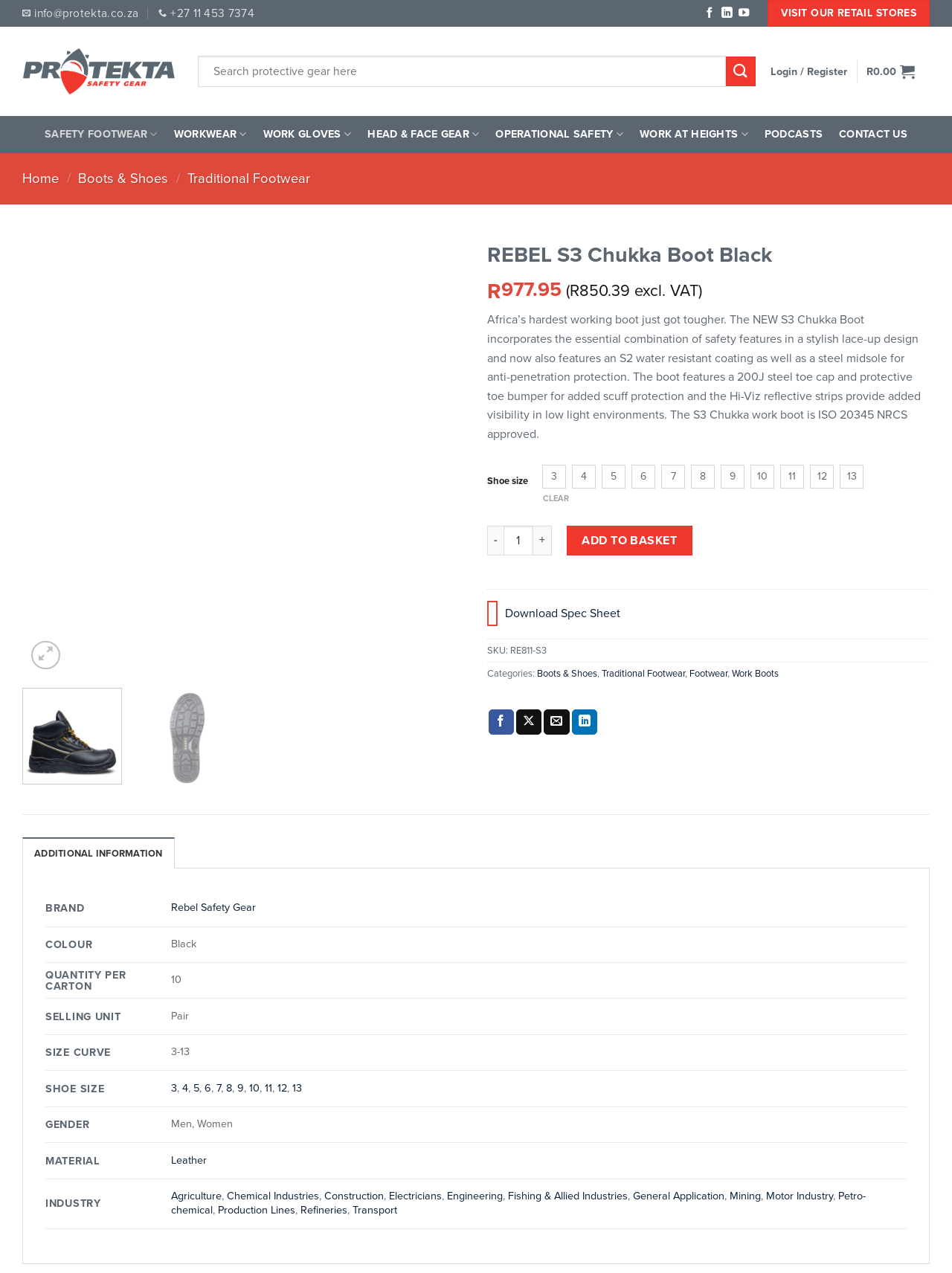Please specify the bounding box coordinates of the region to click in order to perform the following instruction: "Add to basket".

[0.595, 0.413, 0.727, 0.436]